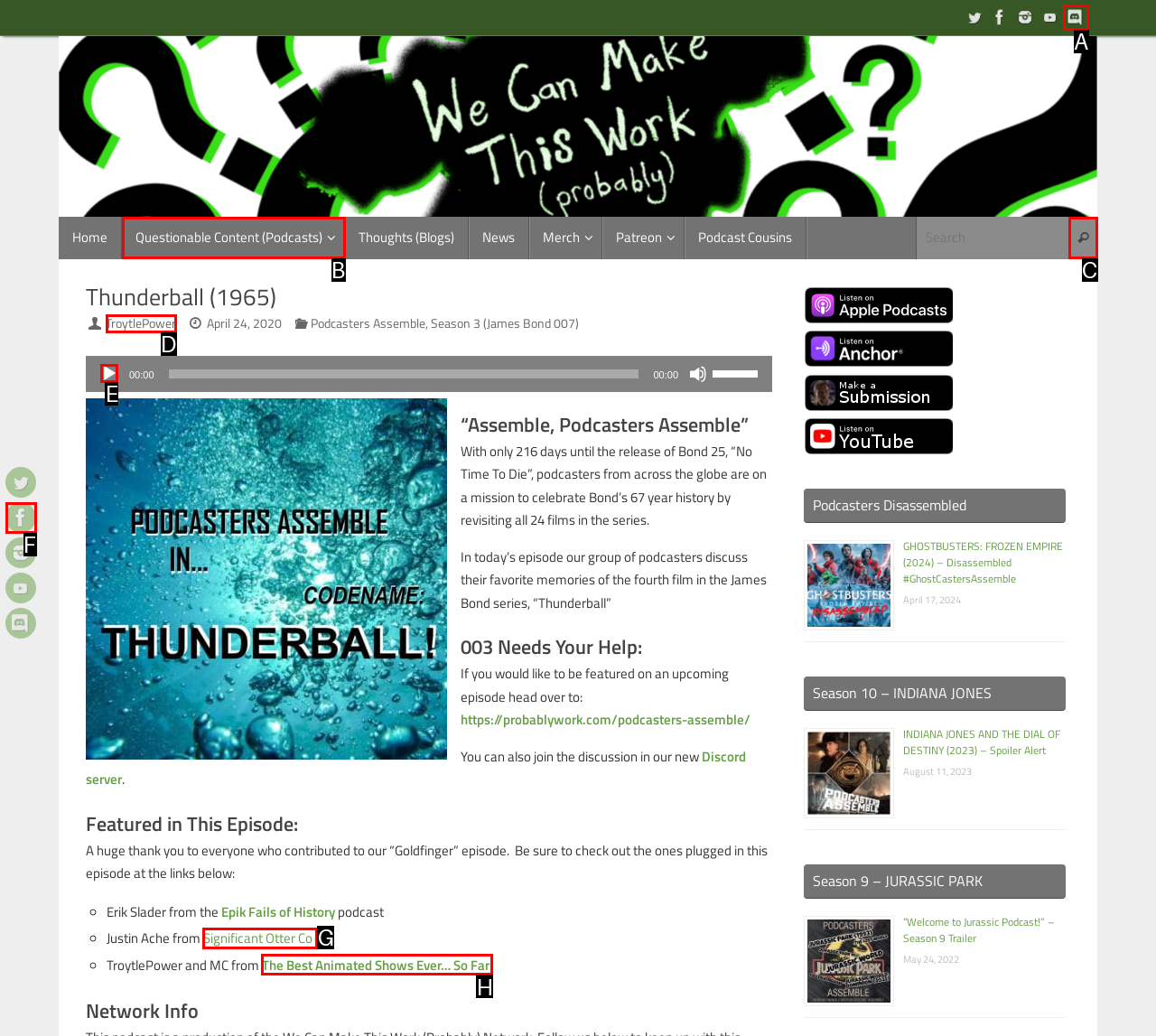Indicate the HTML element that should be clicked to perform the task: Play the audio Reply with the letter corresponding to the chosen option.

E